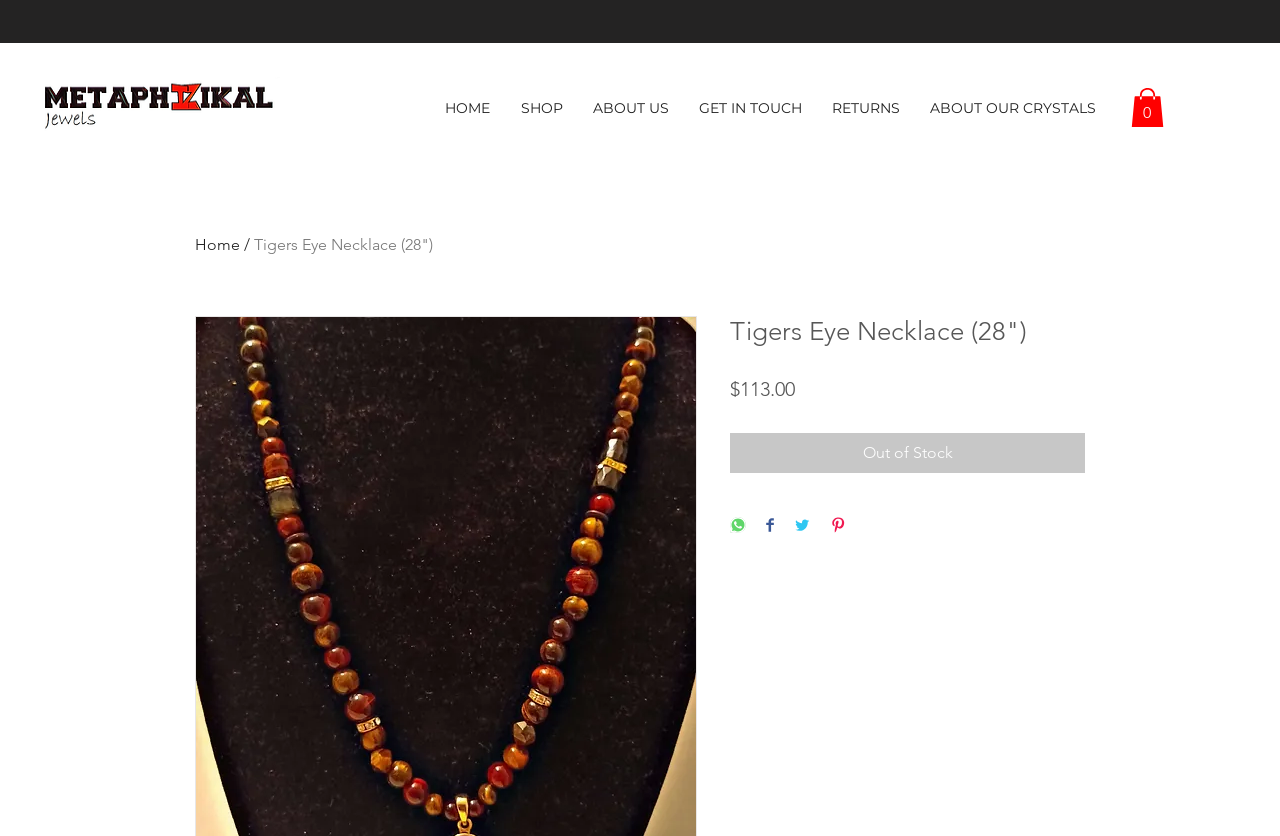Specify the bounding box coordinates of the region I need to click to perform the following instruction: "Click the HOME link". The coordinates must be four float numbers in the range of 0 to 1, i.e., [left, top, right, bottom].

[0.336, 0.111, 0.395, 0.148]